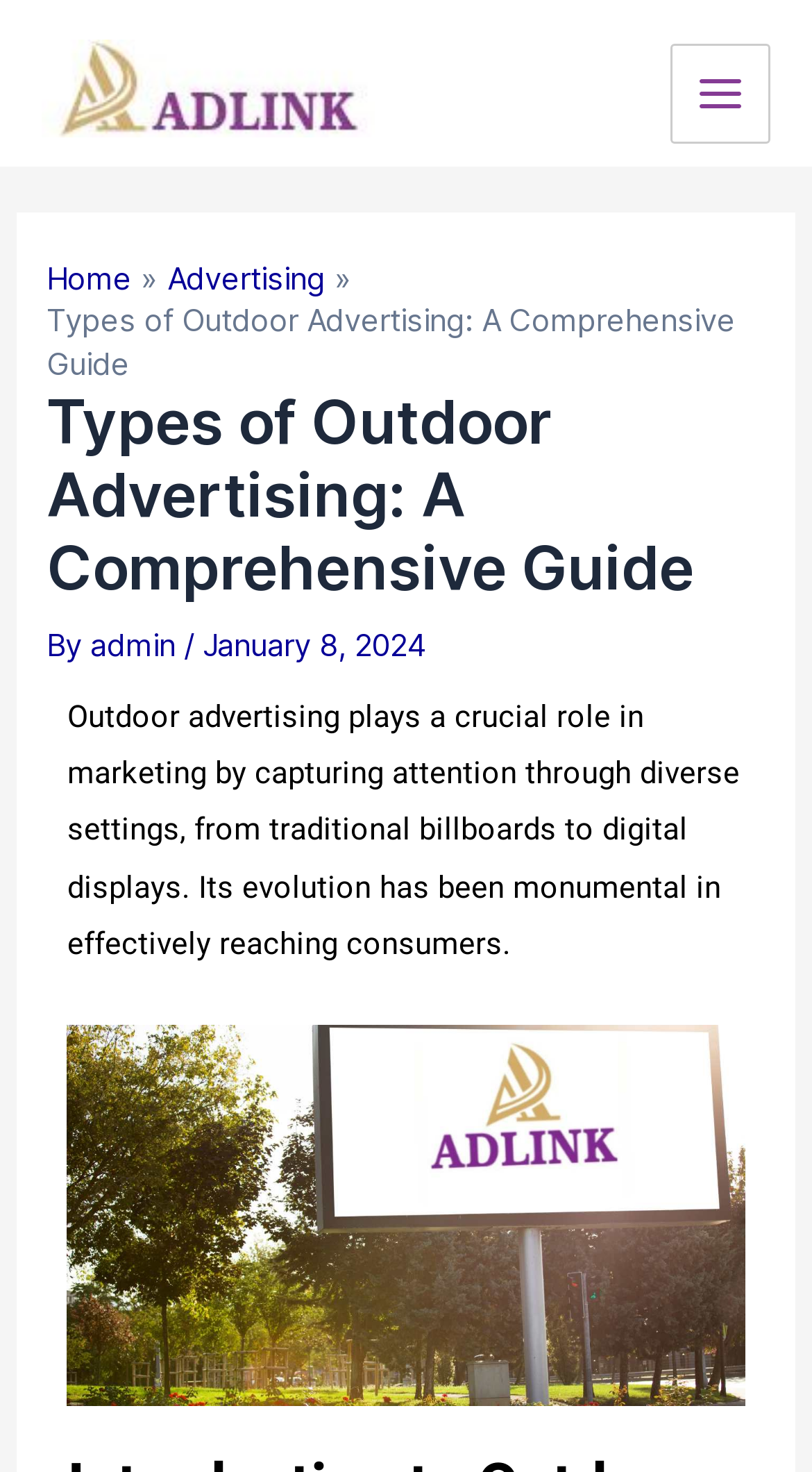What is the role of outdoor advertising in marketing?
Please provide a single word or phrase answer based on the image.

Capturing attention